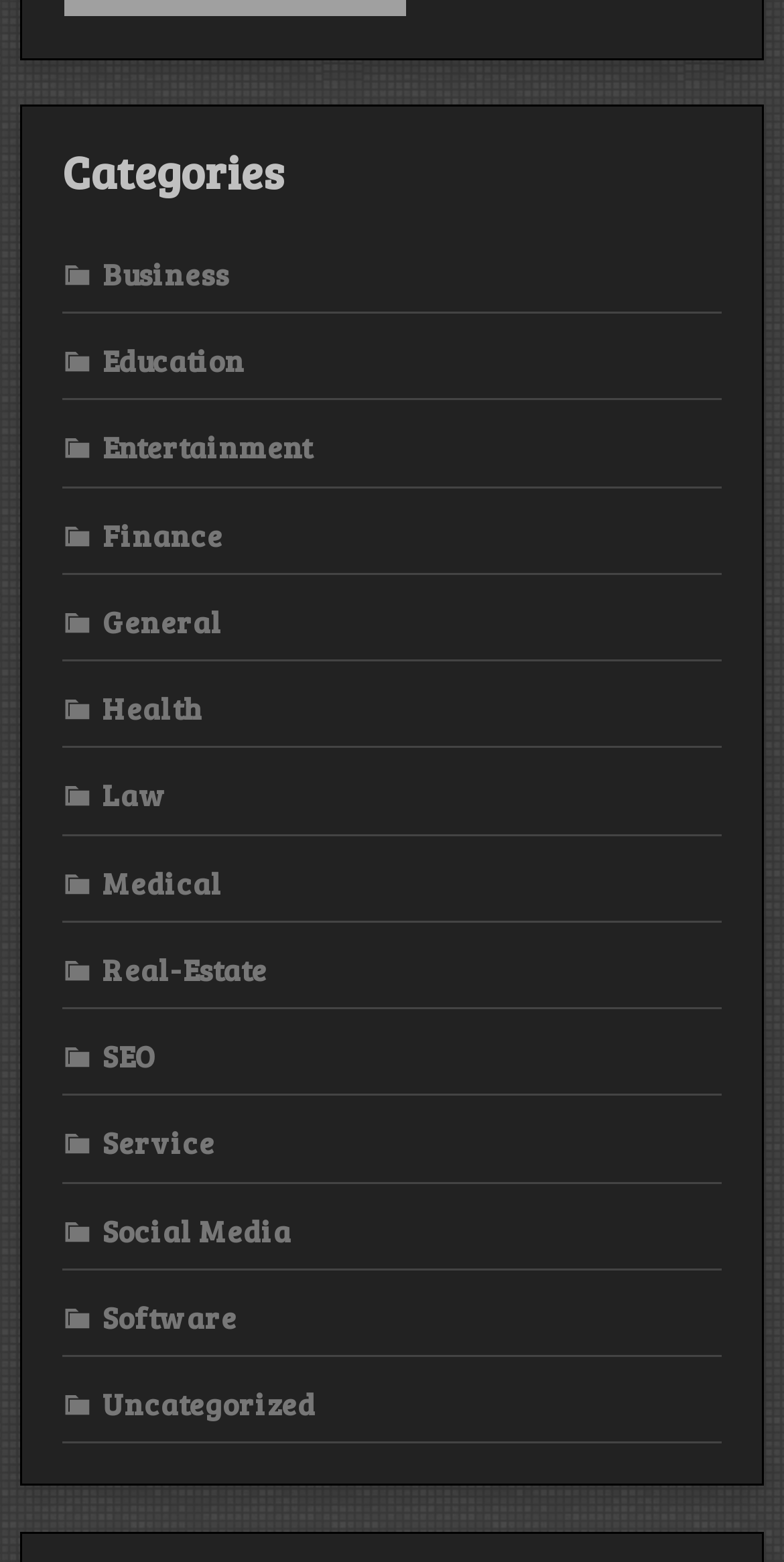Examine the screenshot and answer the question in as much detail as possible: What is the category located at [0.079, 0.607, 0.341, 0.633]?

The category located at [0.079, 0.607, 0.341, 0.633] is 'Real-Estate' because the link element with that bounding box coordinate has the OCR text 'uf318 Real-Estate'.